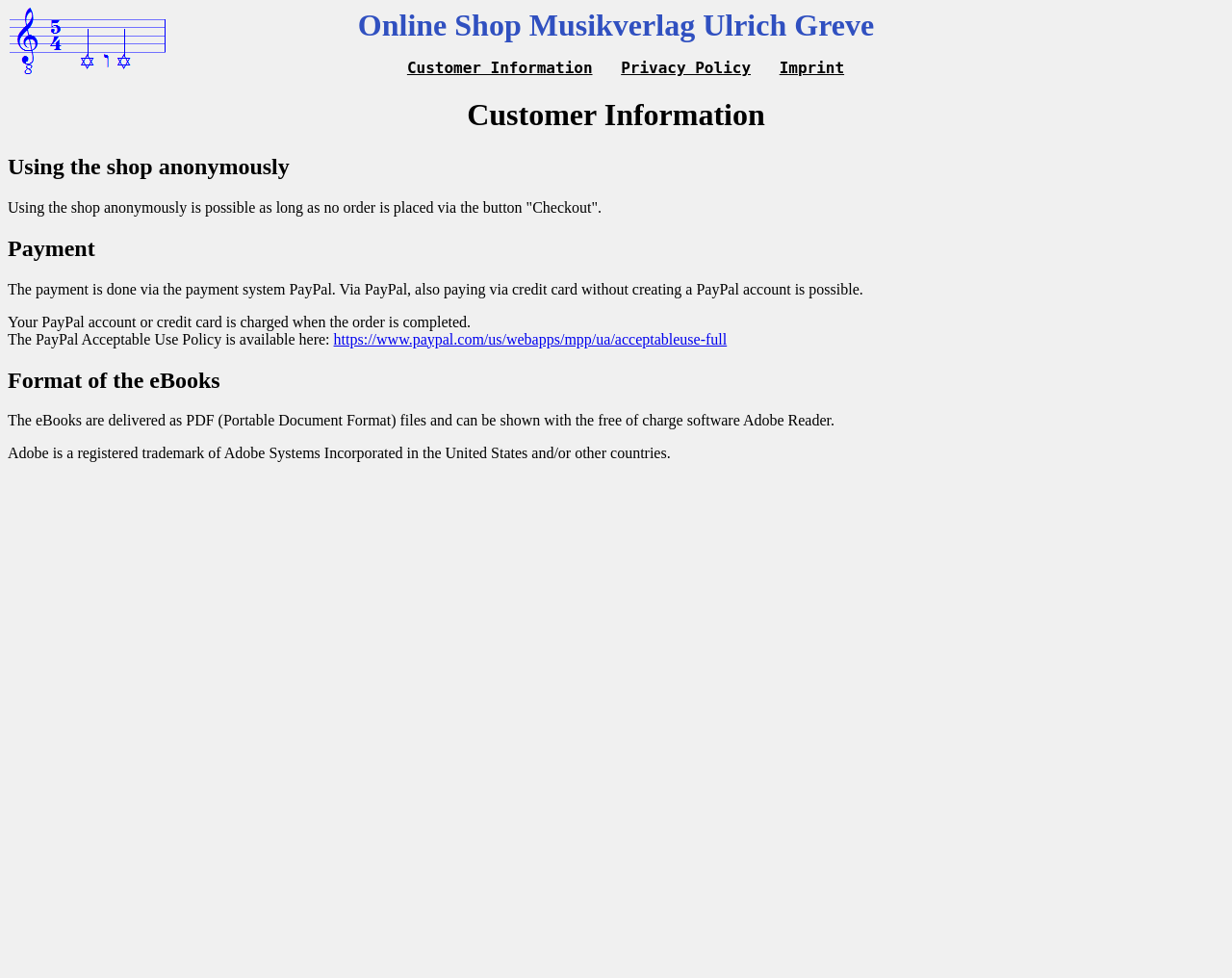Refer to the image and offer a detailed explanation in response to the question: What is the policy related to PayPal?

The 'Payment' section mentions that the PayPal Acceptable Use Policy is available at a specific link, indicating that it is a policy related to PayPal.